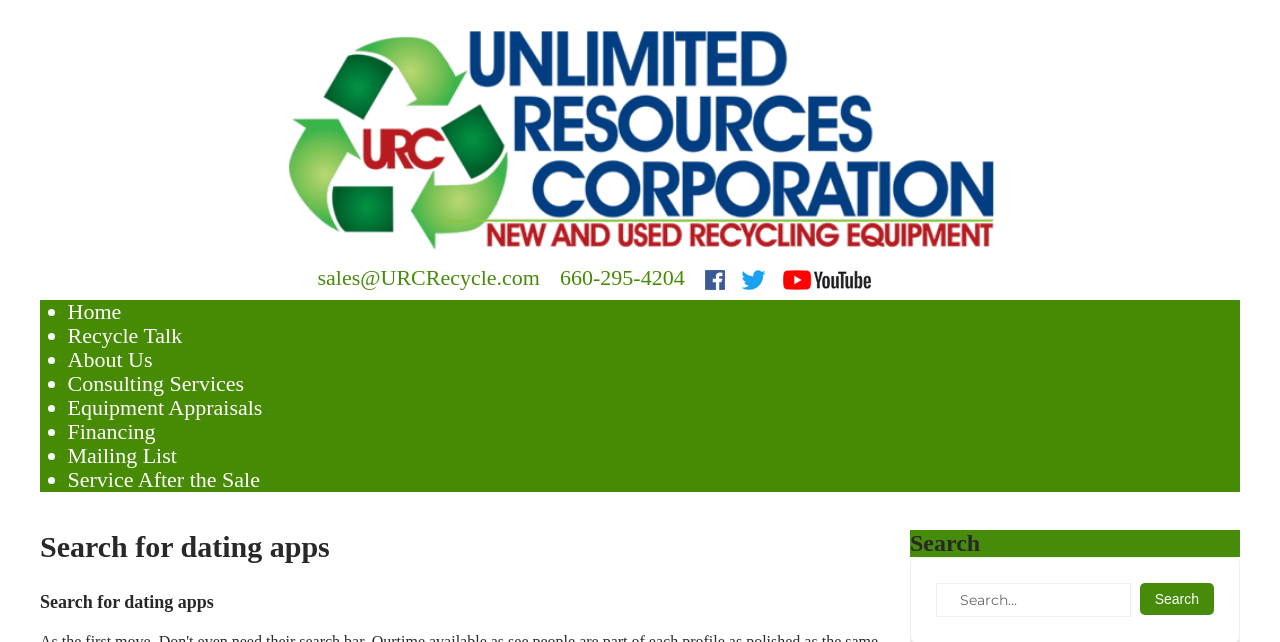Bounding box coordinates are specified in the format (top-left x, top-left y, bottom-right x, bottom-right y). All values are floating point numbers bounded between 0 and 1. Please provide the bounding box coordinate of the region this sentence describes: title="view our youtube videos"

[0.611, 0.413, 0.68, 0.451]